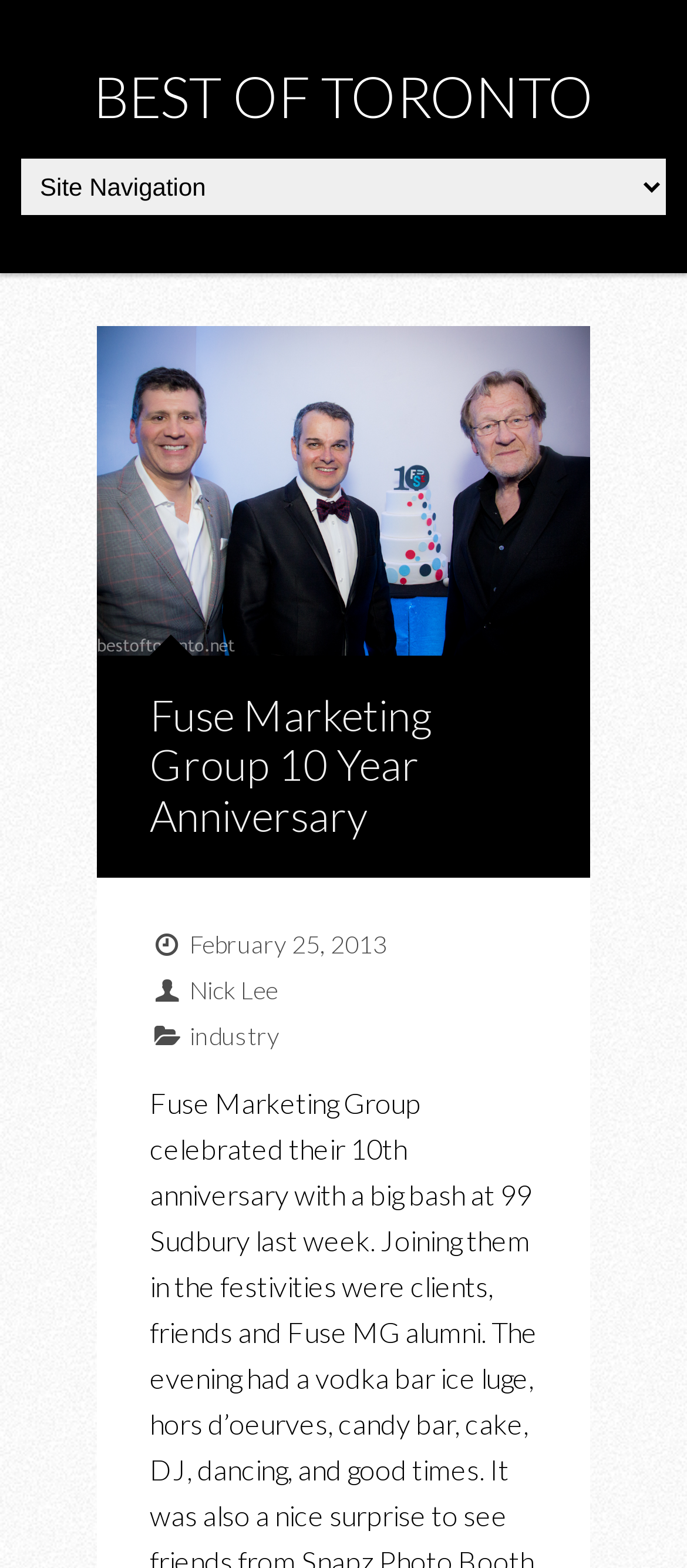Given the description of the UI element: "industry", predict the bounding box coordinates in the form of [left, top, right, bottom], with each value being a float between 0 and 1.

[0.276, 0.651, 0.407, 0.67]